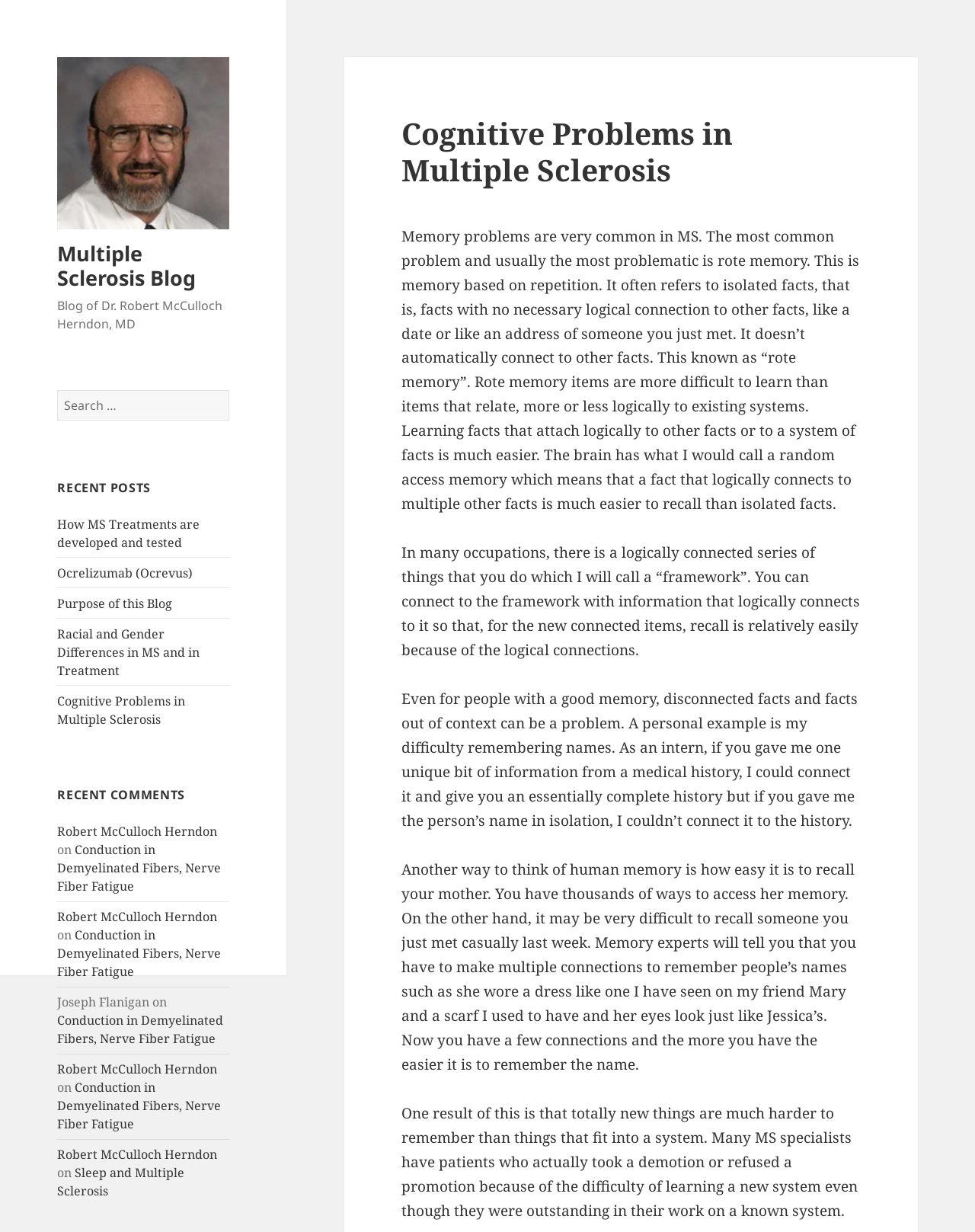Who is the author of the blog?
Please give a detailed and thorough answer to the question, covering all relevant points.

The author of the blog is mentioned in the static text element 'Blog of Dr. Robert McCulloch Herndon, MD' which is located below the blog's name.